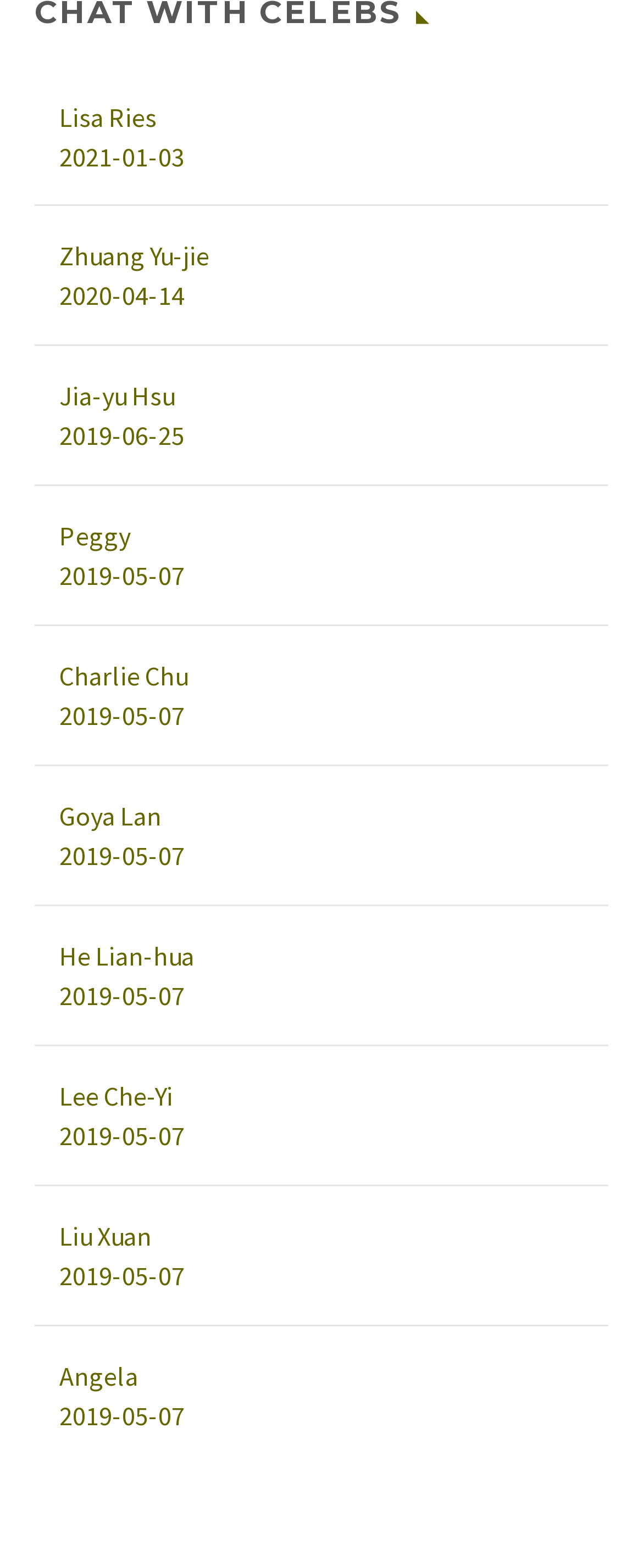How many links are on this webpage?
Using the visual information, answer the question in a single word or phrase.

11